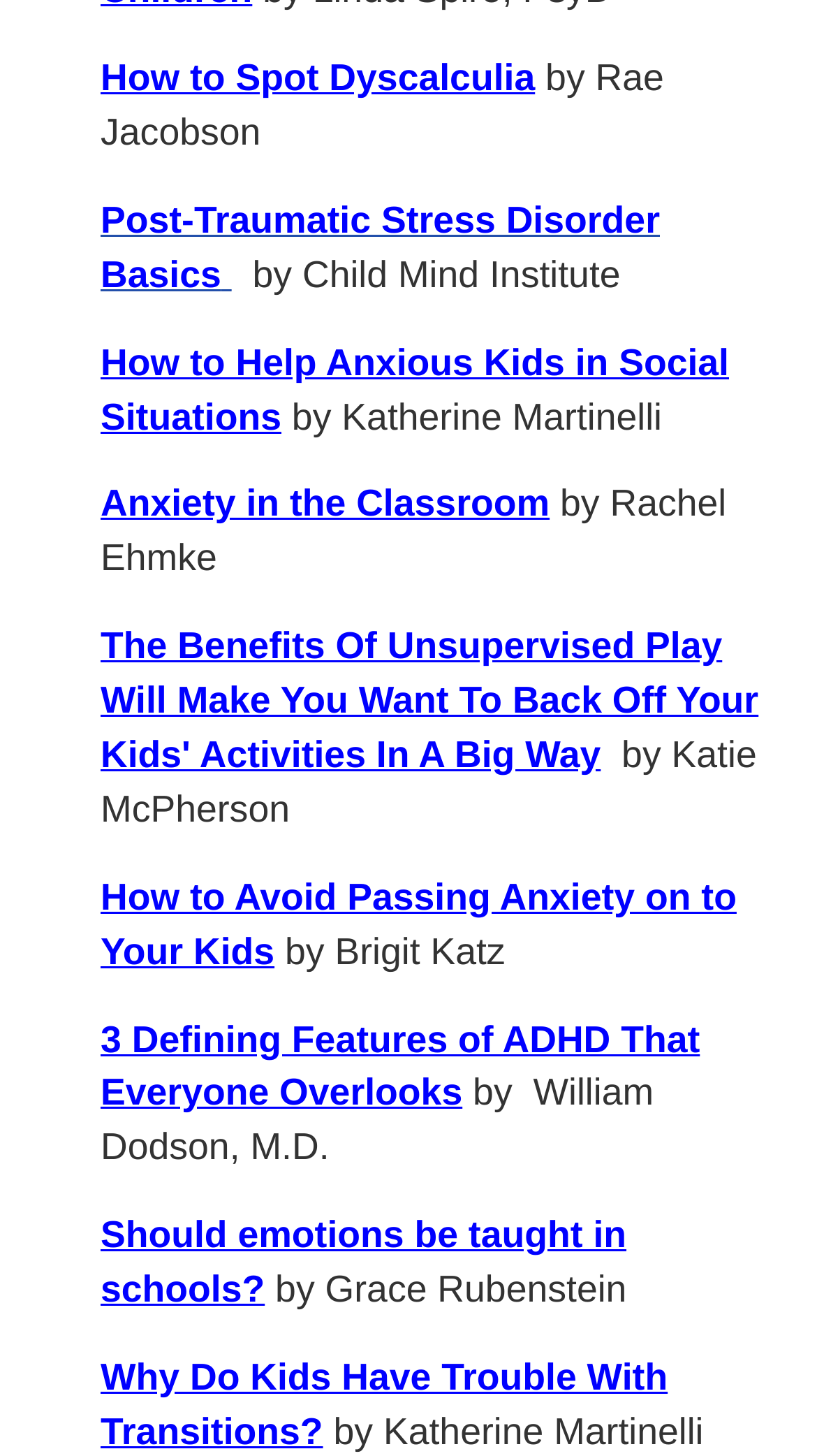Find the bounding box coordinates for the area you need to click to carry out the instruction: "Discover the benefits of unsupervised play". The coordinates should be four float numbers between 0 and 1, indicated as [left, top, right, bottom].

[0.123, 0.429, 0.928, 0.533]